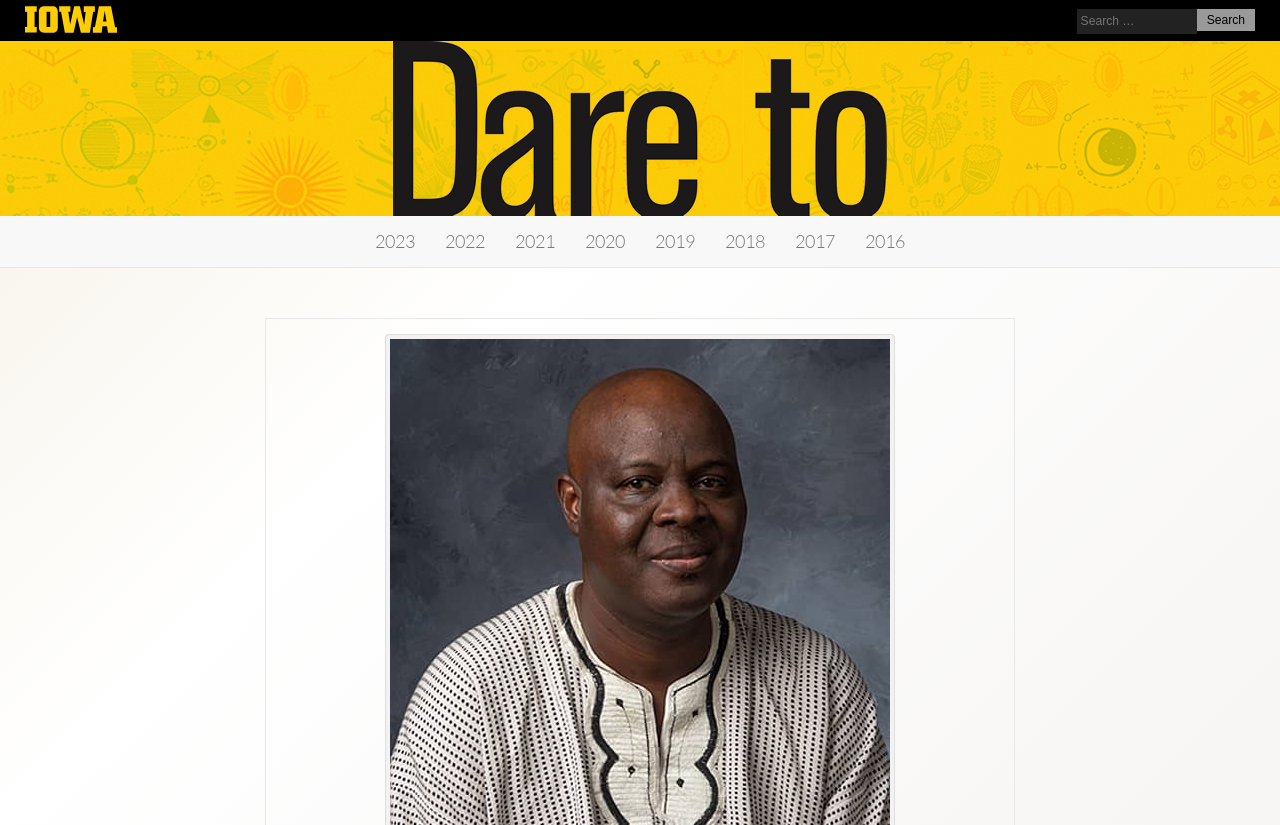What is the theme of the image on the top-right?
Using the image, give a concise answer in the form of a single word or short phrase.

Dare to